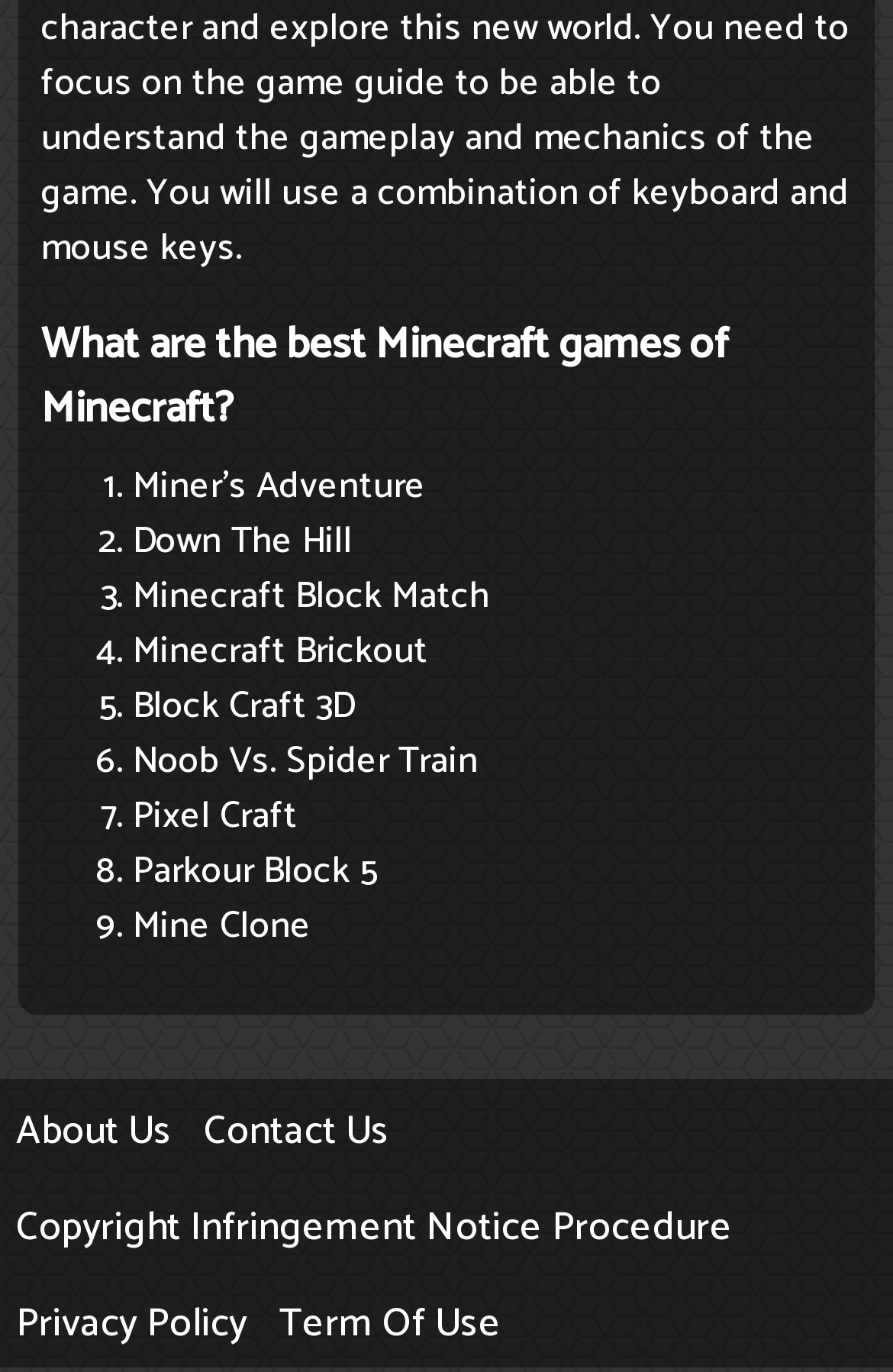Answer the question with a single word or phrase: 
What is the third Minecraft game listed?

Minecraft Brickout